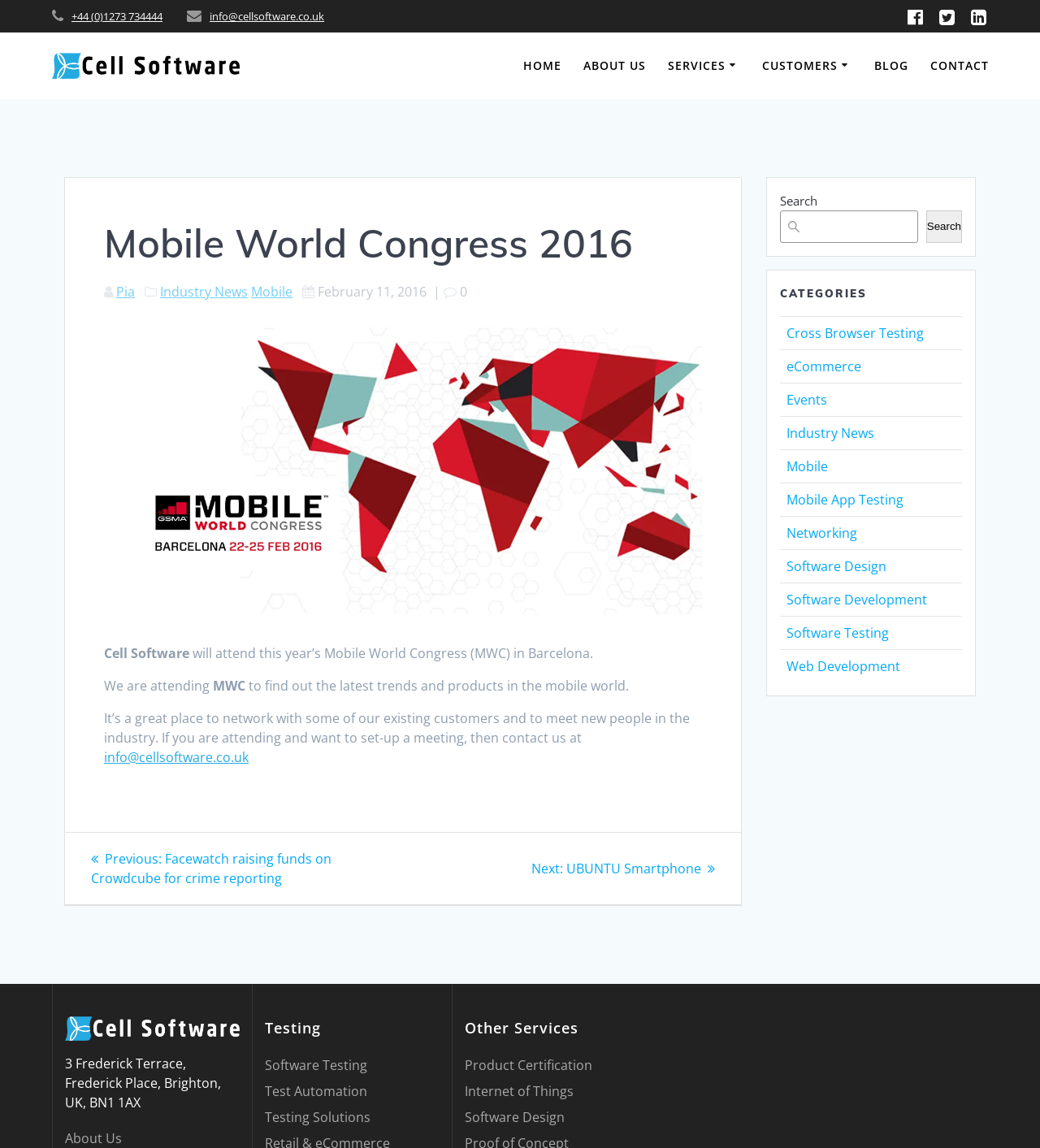Identify the bounding box coordinates of the HTML element based on this description: "Next: Next post: UBUNTU Smartphone".

[0.511, 0.749, 0.688, 0.764]